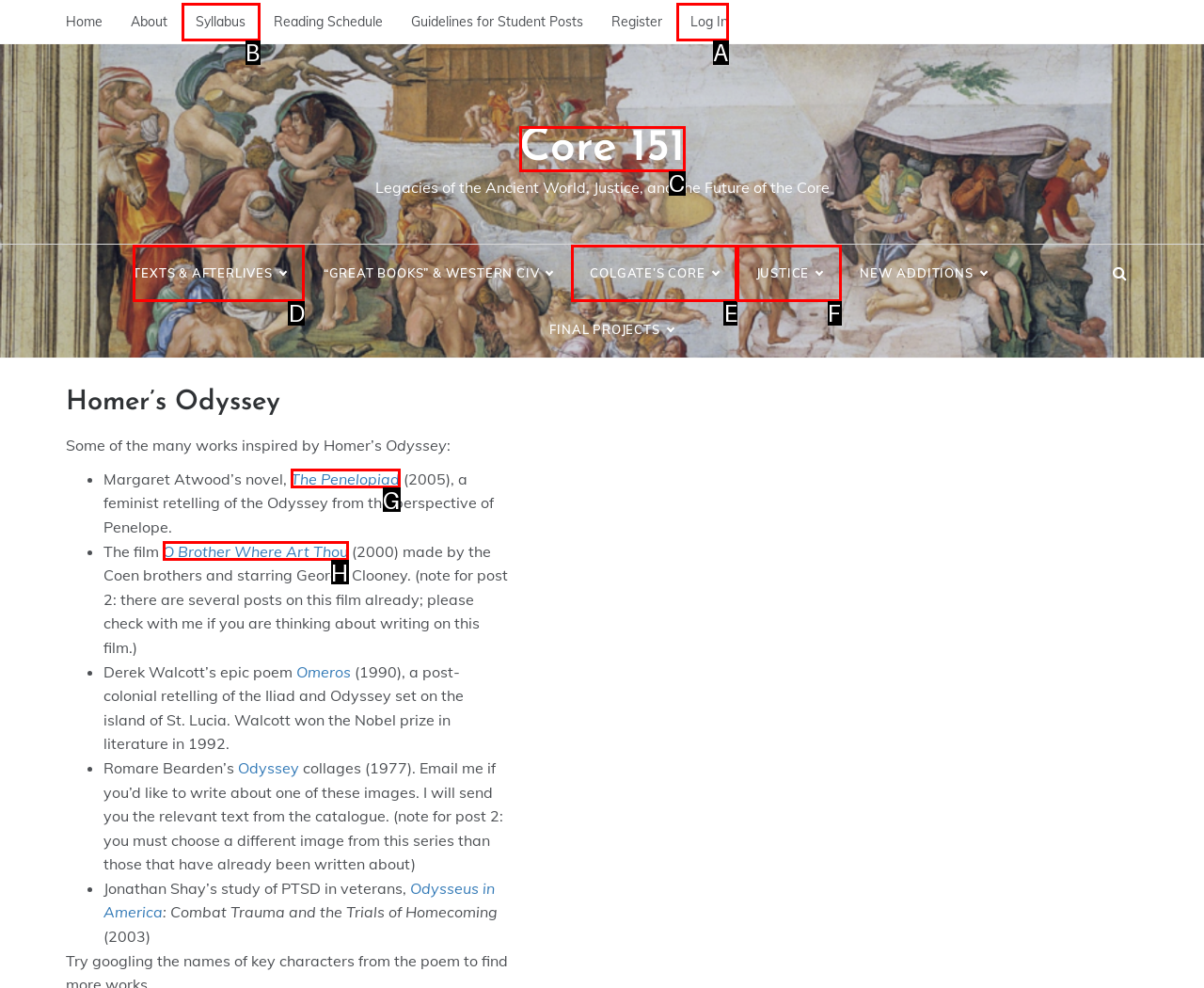Show which HTML element I need to click to perform this task: View the 'Syllabus' Answer with the letter of the correct choice.

B